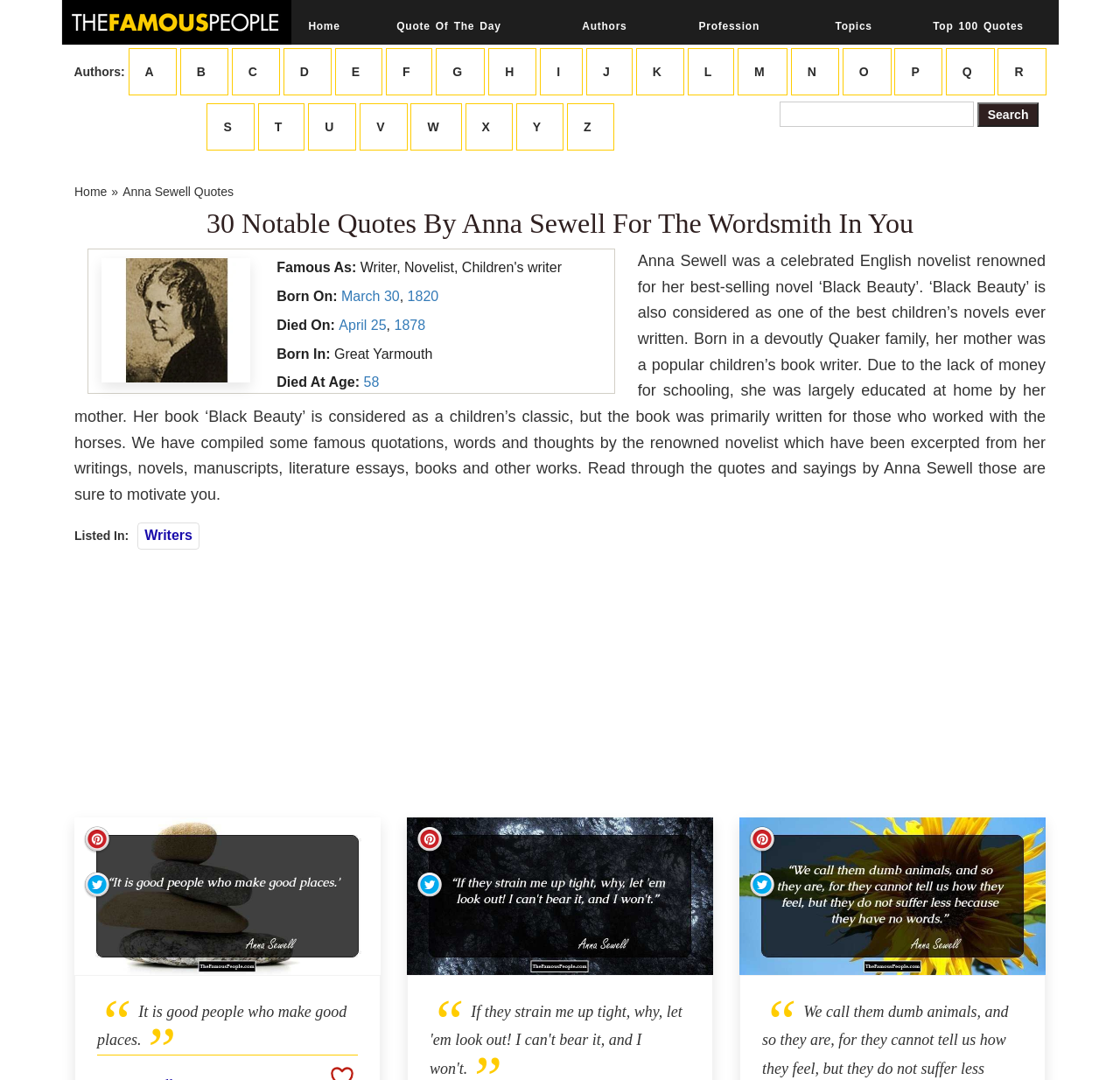Please find the bounding box coordinates of the section that needs to be clicked to achieve this instruction: "Click on Quotes By Authors Whose Name Starts With A".

[0.115, 0.045, 0.158, 0.089]